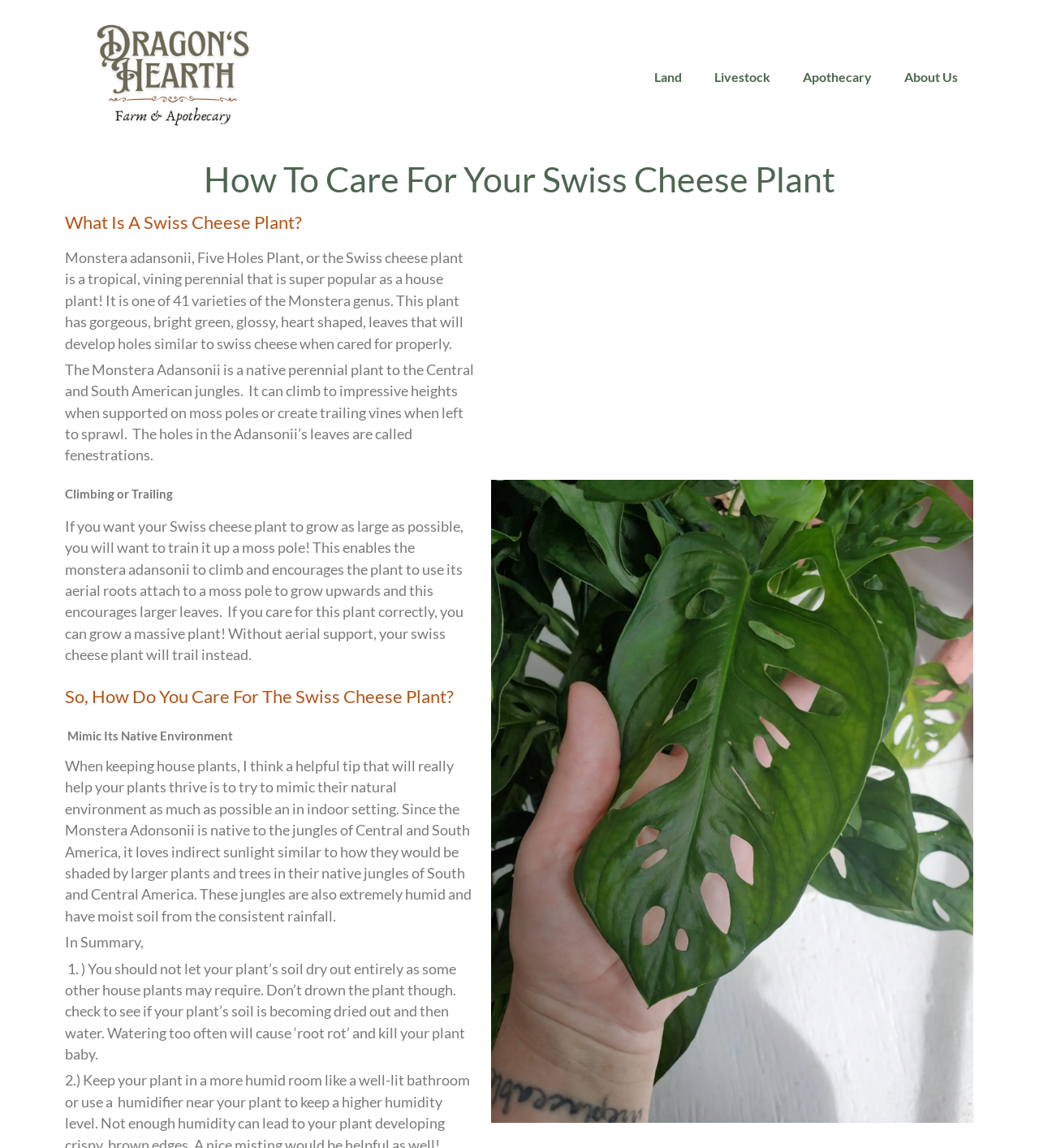What type of sunlight does the Swiss Cheese Plant prefer?
Look at the image and construct a detailed response to the question.

The webpage suggests that the Swiss Cheese Plant loves indirect sunlight, similar to how it would be shaded by larger plants and trees in its native jungles of South and Central America.